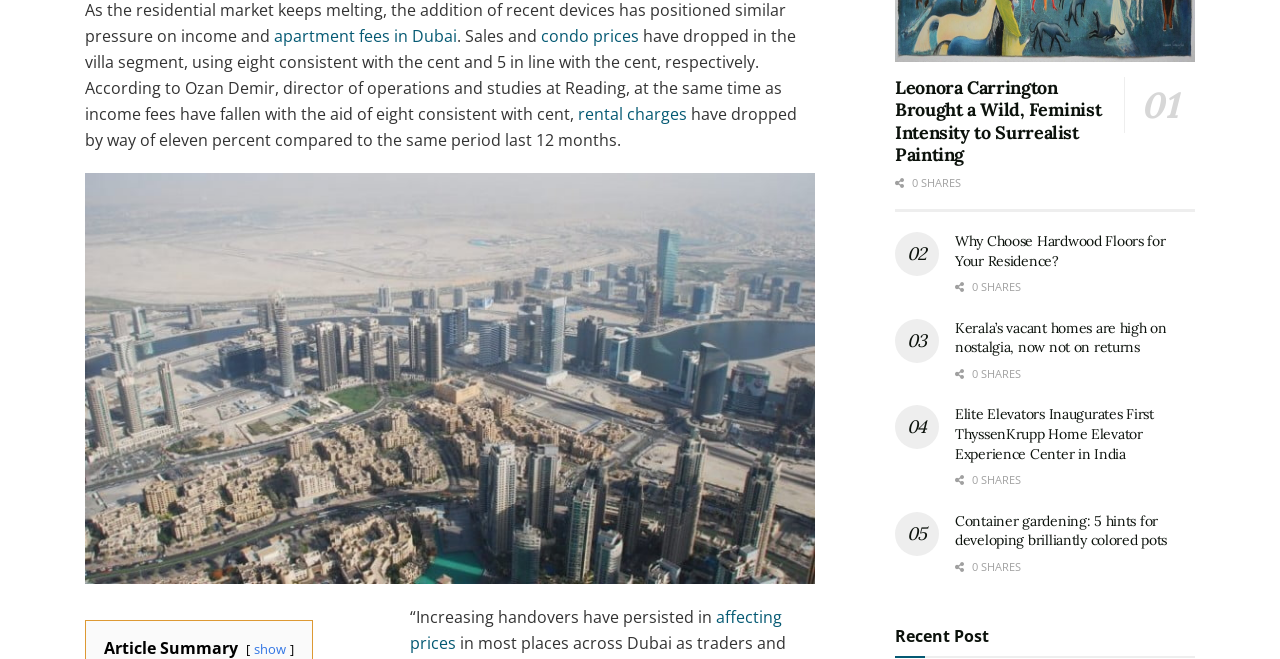Using the given element description, provide the bounding box coordinates (top-left x, top-left y, bottom-right x, bottom-right y) for the corresponding UI element in the screenshot: Tweet 0

[0.746, 0.657, 0.794, 0.714]